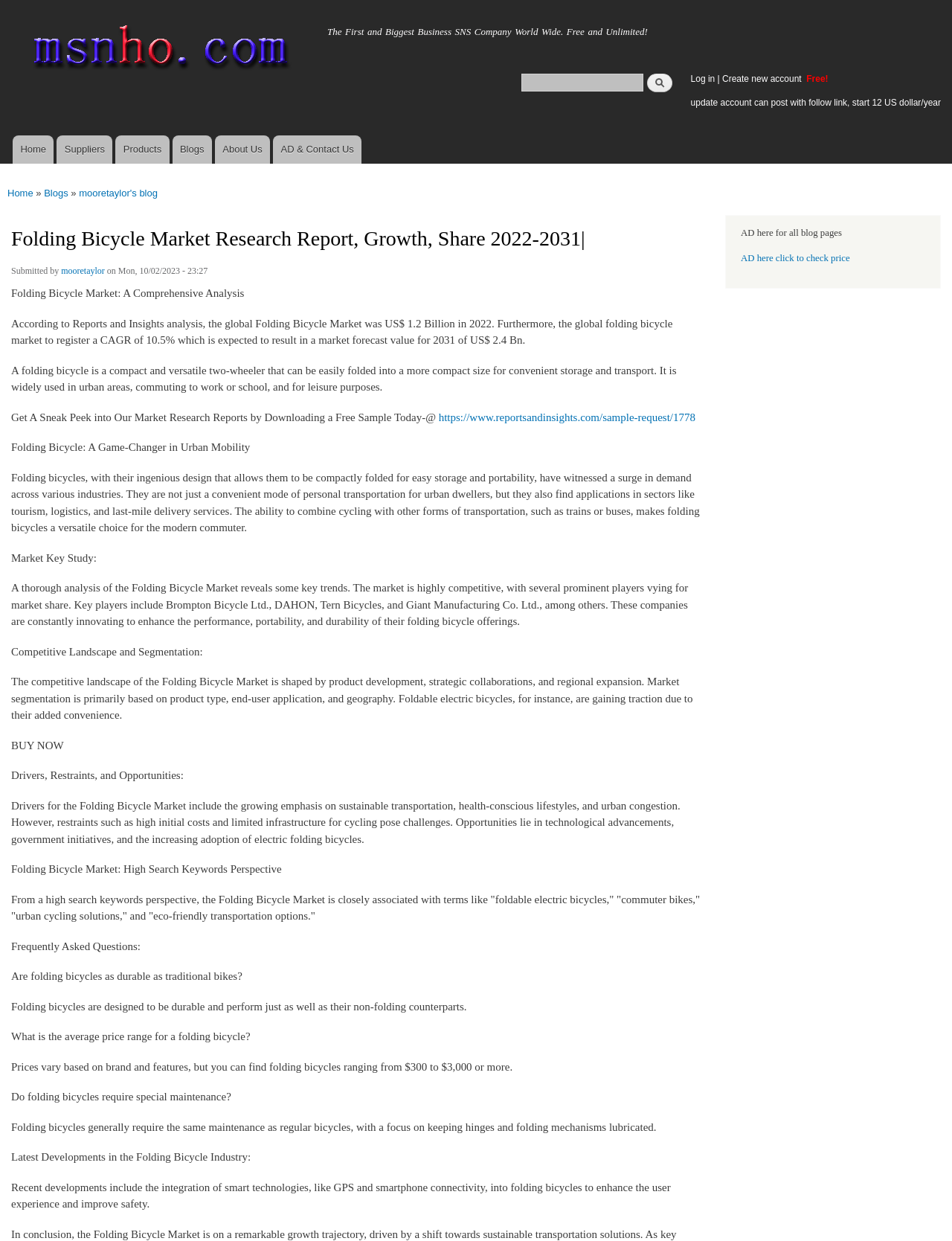Predict the bounding box coordinates of the UI element that matches this description: "Jinkee Umali". The coordinates should be in the format [left, top, right, bottom] with each value between 0 and 1.

None